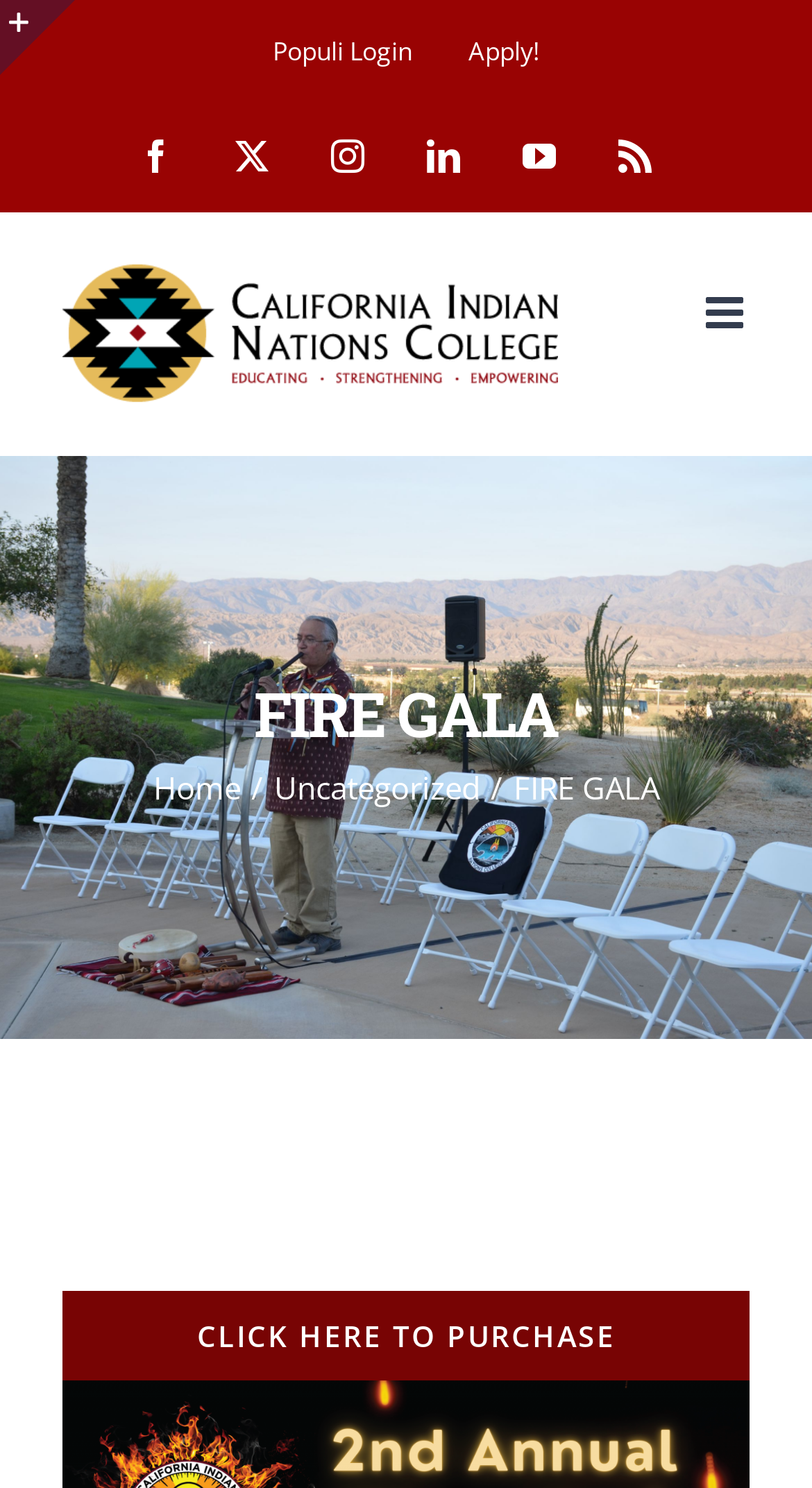How many social media links are there?
Look at the image and respond with a one-word or short phrase answer.

5